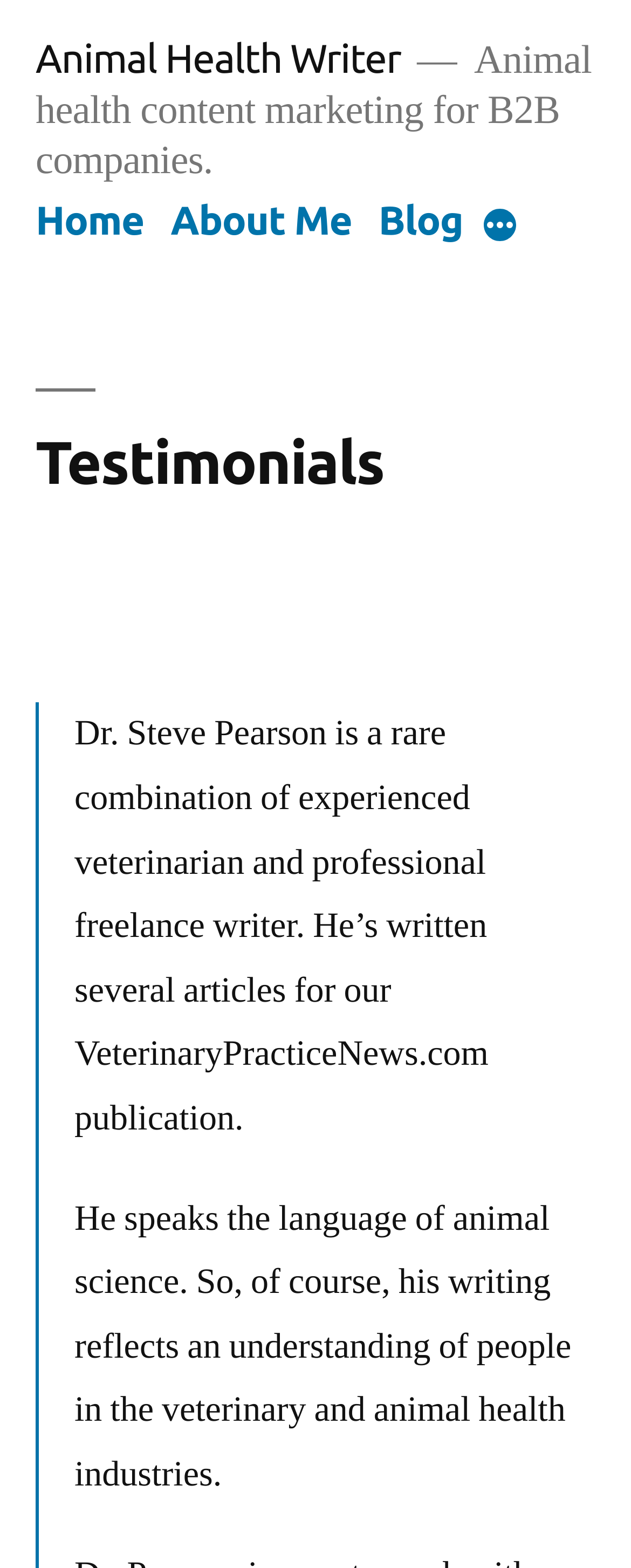Reply to the question with a brief word or phrase: What is the name of the publication Dr. Steve Pearson has written for?

VeterinaryPracticeNews.com